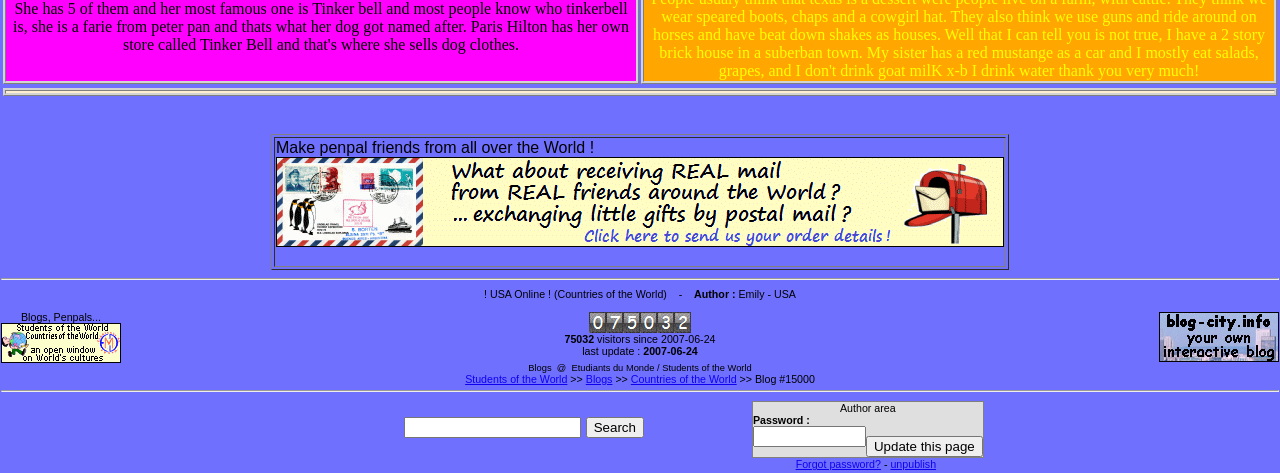Identify the bounding box coordinates for the UI element described as follows: YouTube. Use the format (top-left x, top-left y, bottom-right x, bottom-right y) and ensure all values are floating point numbers between 0 and 1.

None